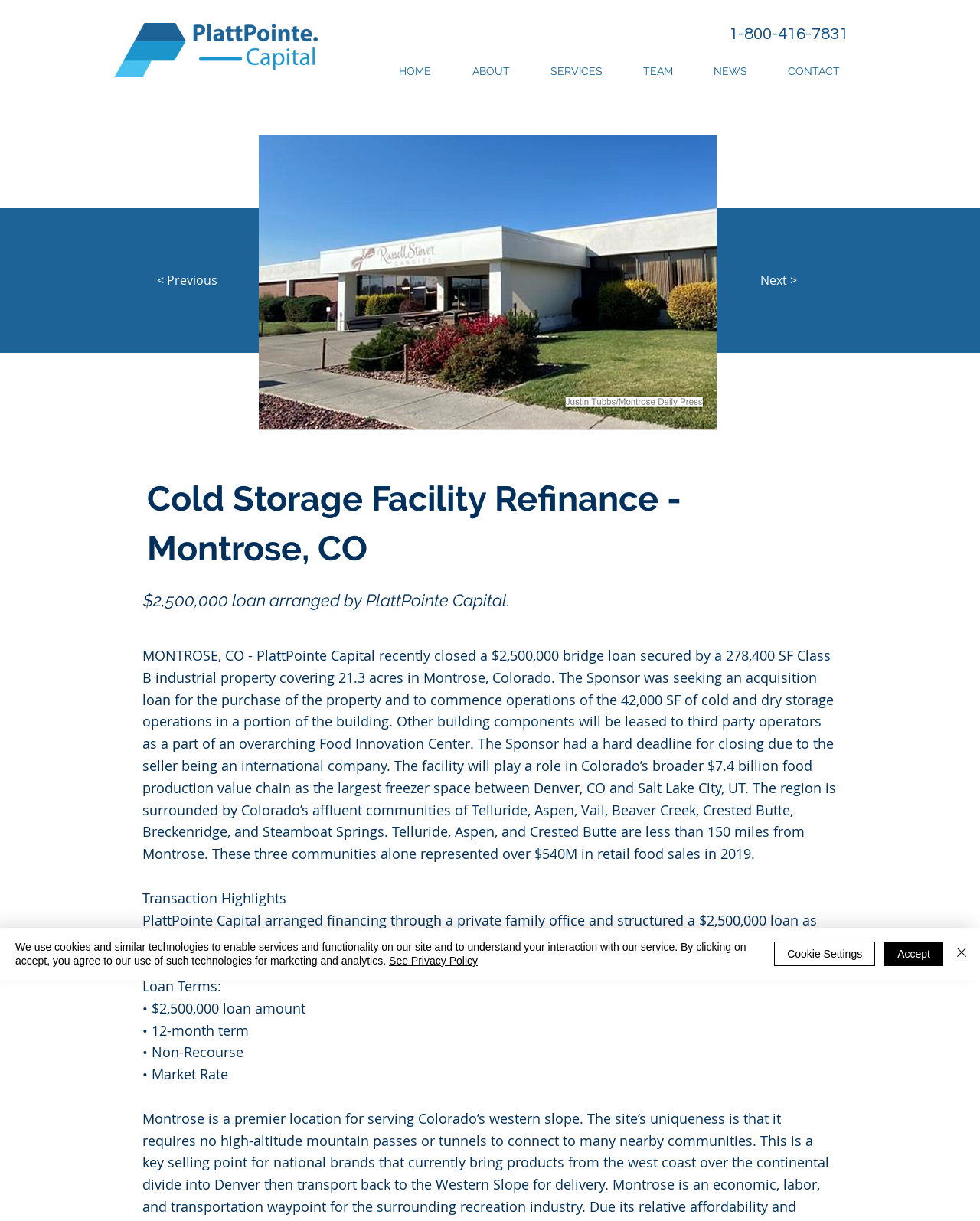Determine the primary headline of the webpage.

Cold Storage Facility Refinance - Montrose, CO